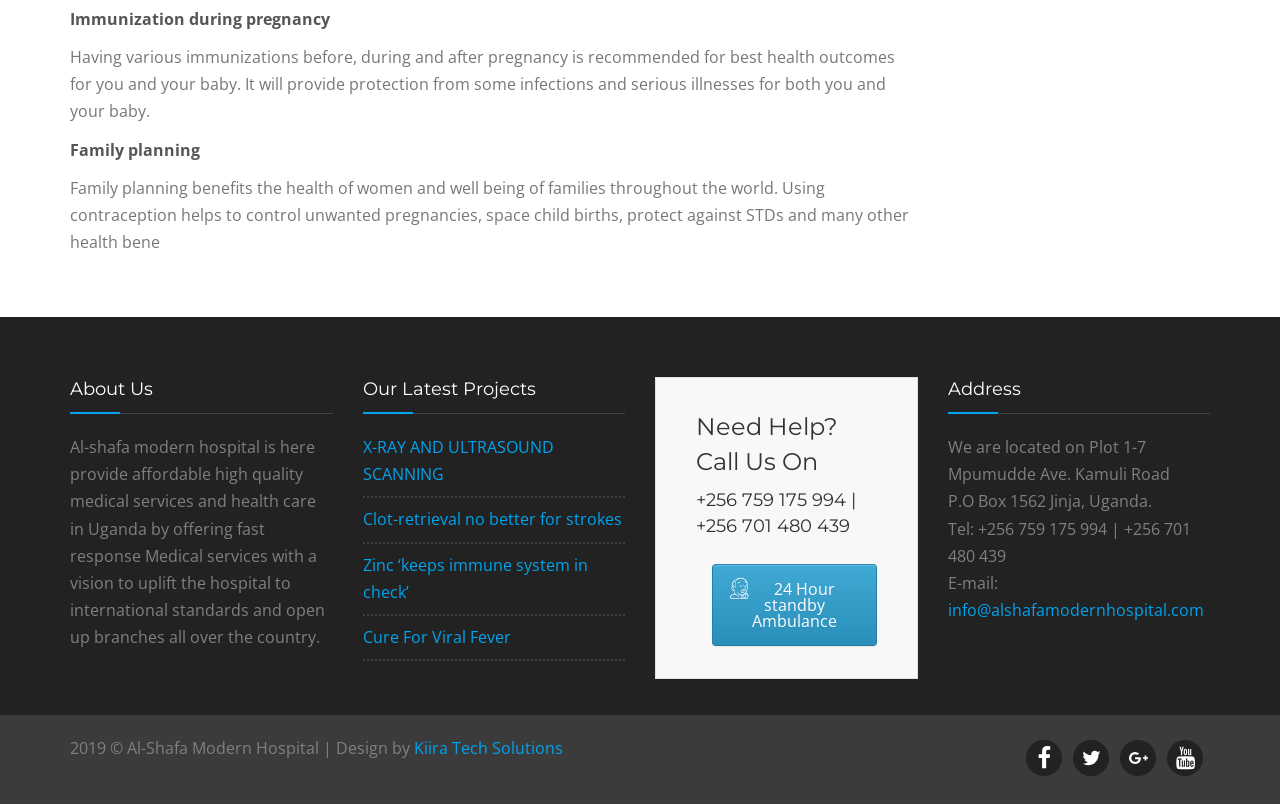Please locate the bounding box coordinates of the element's region that needs to be clicked to follow the instruction: "Get help by calling the hospital". The bounding box coordinates should be provided as four float numbers between 0 and 1, i.e., [left, top, right, bottom].

[0.544, 0.51, 0.685, 0.596]